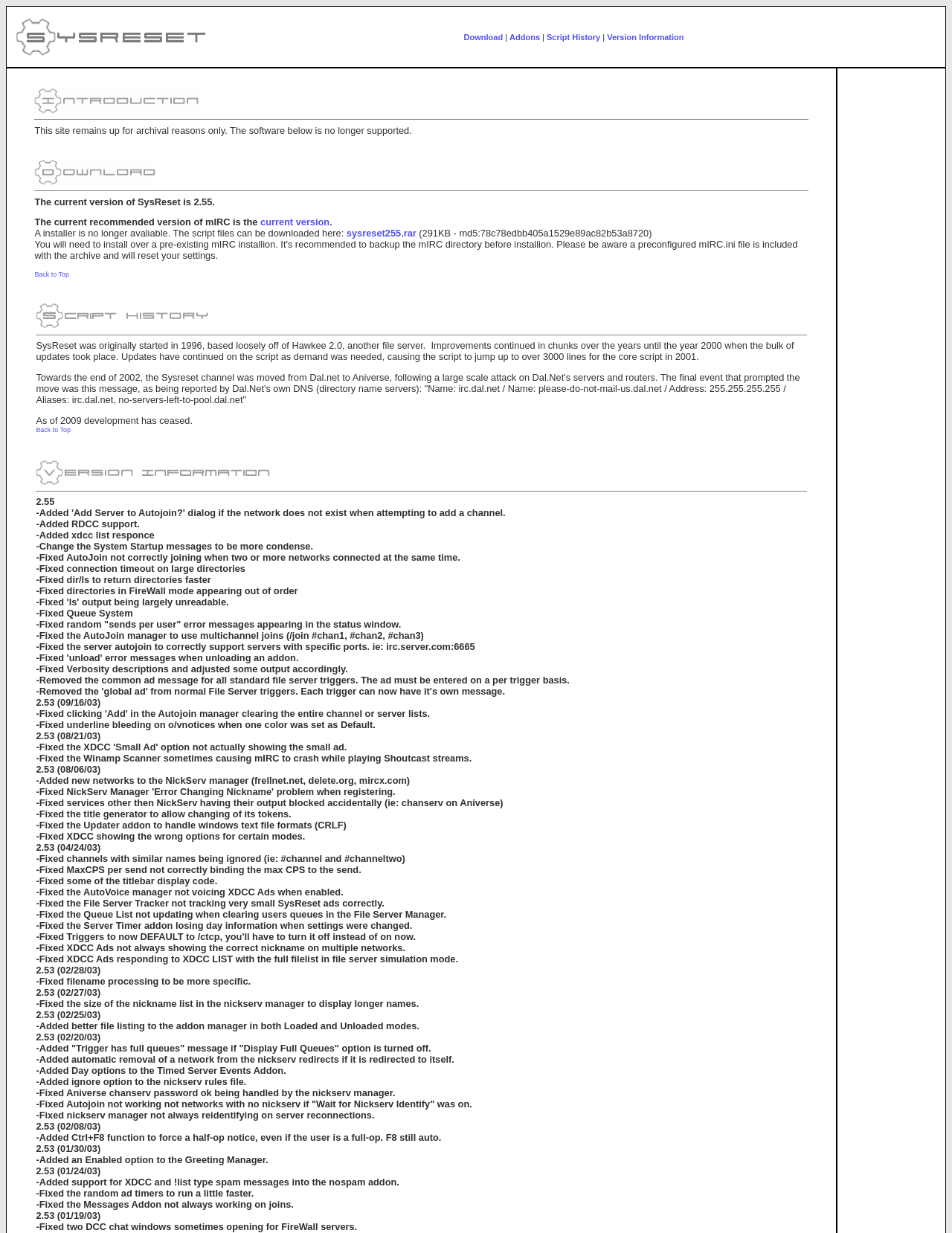Please find and report the bounding box coordinates of the element to click in order to perform the following action: "Click the Version Information link". The coordinates should be expressed as four float numbers between 0 and 1, in the format [left, top, right, bottom].

[0.638, 0.026, 0.718, 0.033]